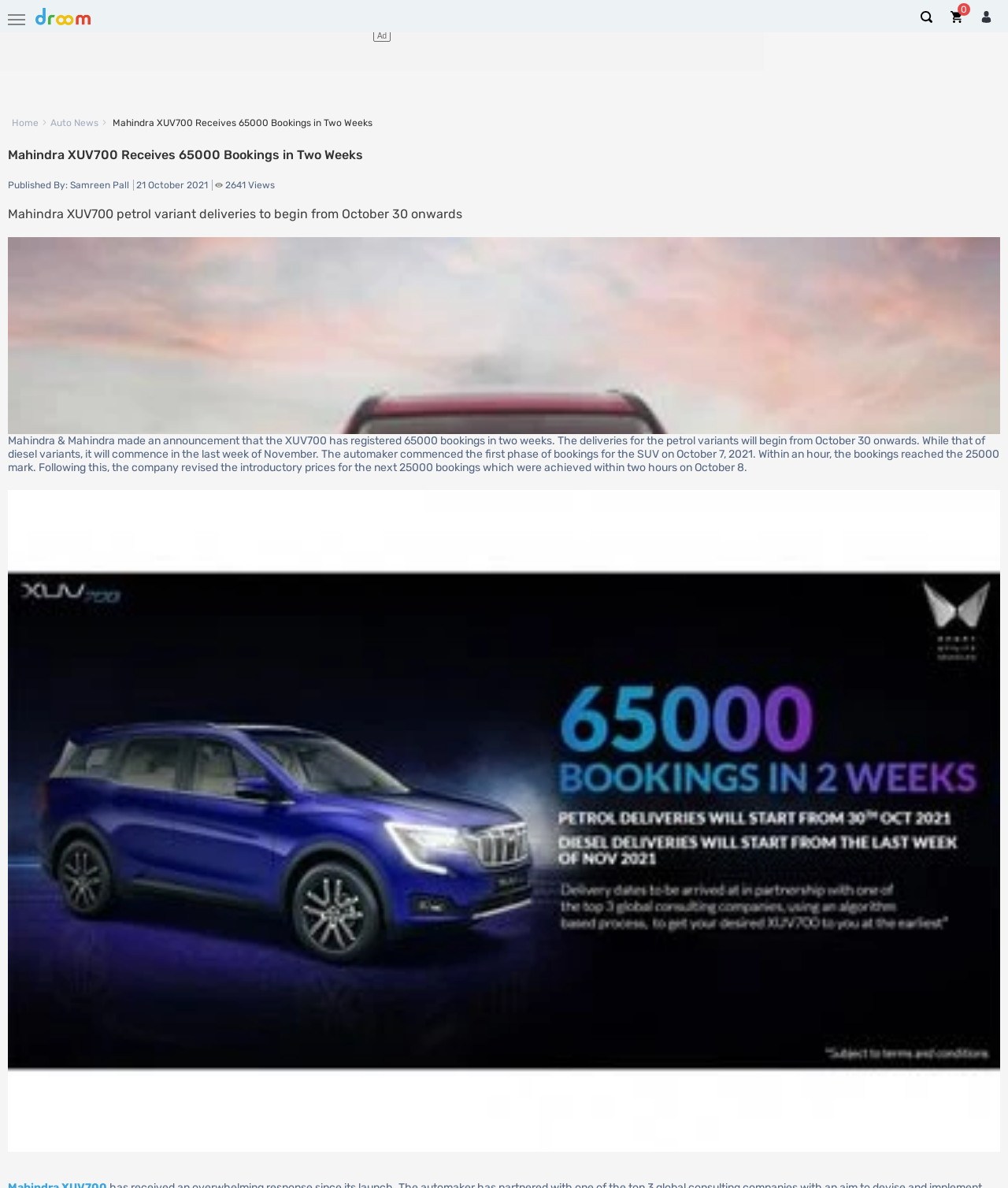Can you identify and provide the main heading of the webpage?

Mahindra XUV700 Receives 65000 Bookings in Two Weeks